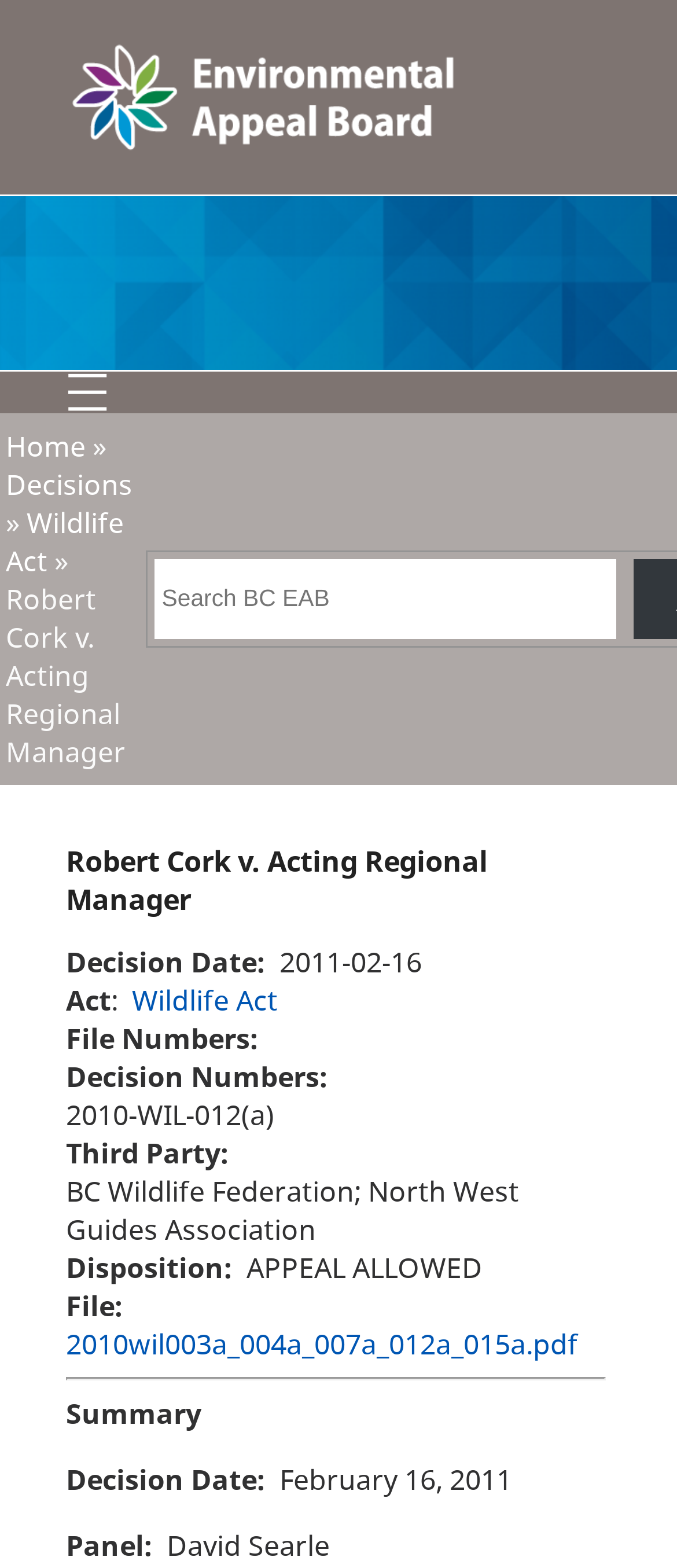Please locate the bounding box coordinates of the element that should be clicked to achieve the given instruction: "Open main menu".

[0.097, 0.237, 0.159, 0.263]